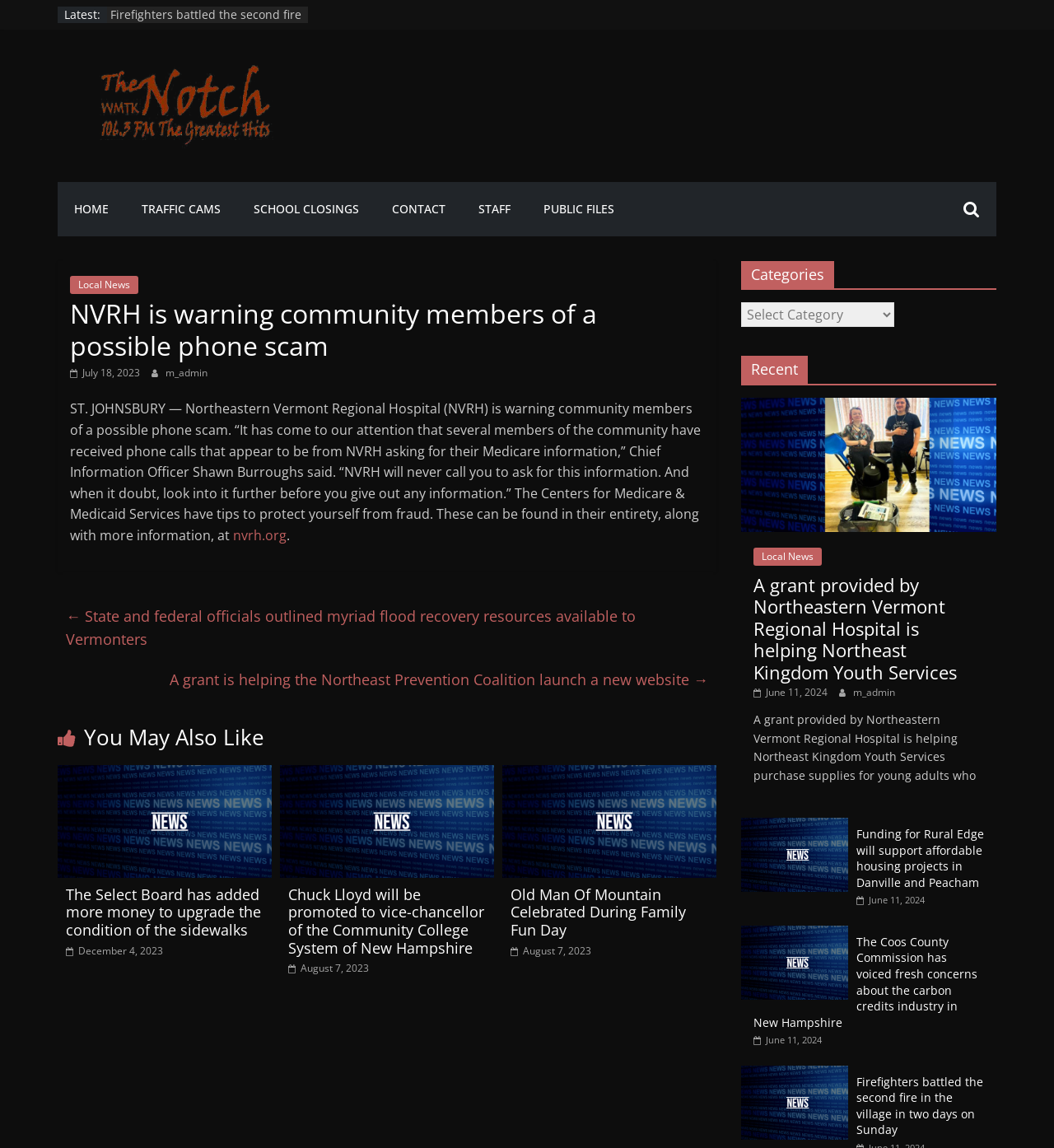Point out the bounding box coordinates of the section to click in order to follow this instruction: "Check the 'Categories' section".

[0.703, 0.227, 0.945, 0.253]